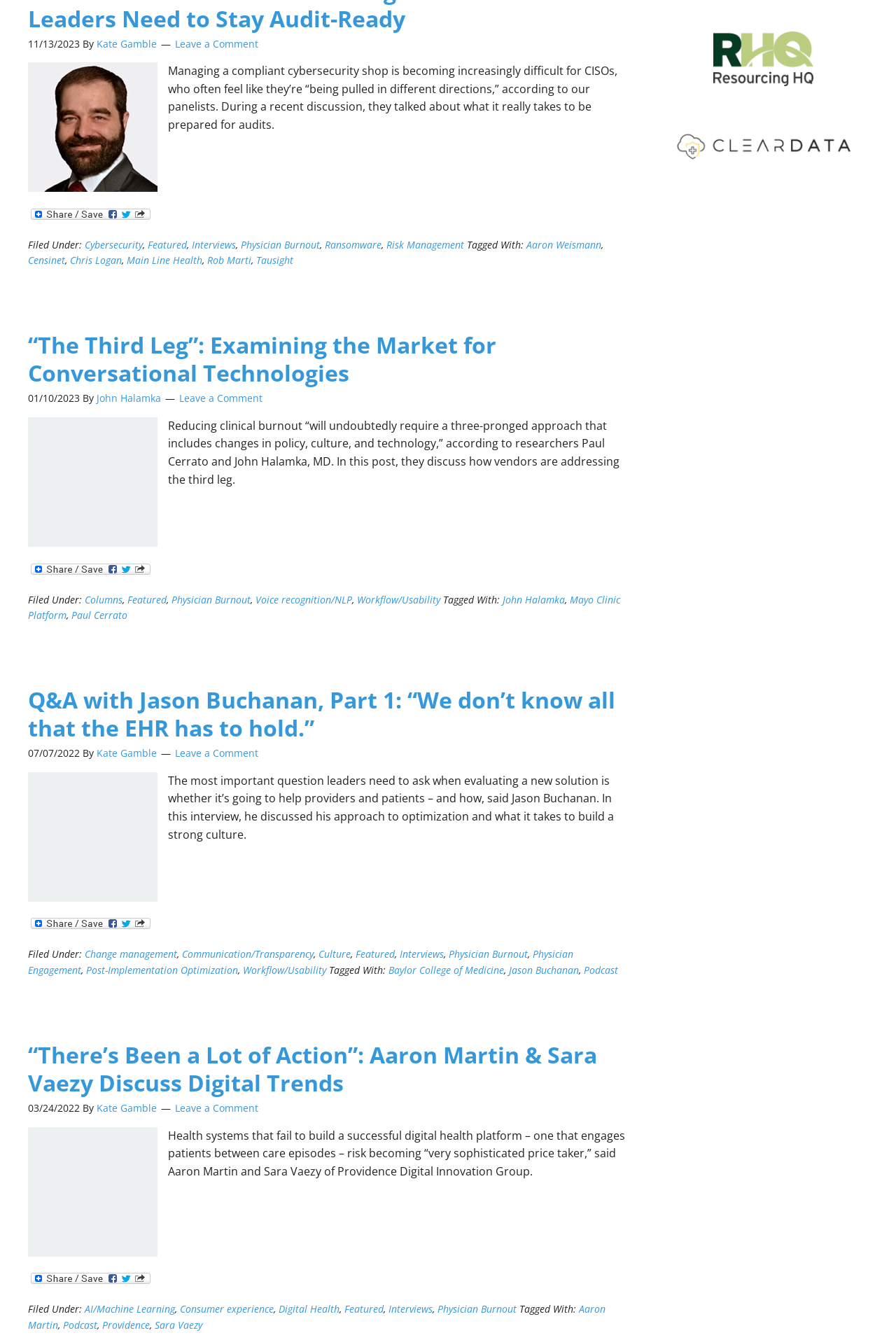Please identify the bounding box coordinates of the element on the webpage that should be clicked to follow this instruction: "Click on the 'Cybersecurity' link". The bounding box coordinates should be given as four float numbers between 0 and 1, formatted as [left, top, right, bottom].

[0.095, 0.177, 0.159, 0.187]